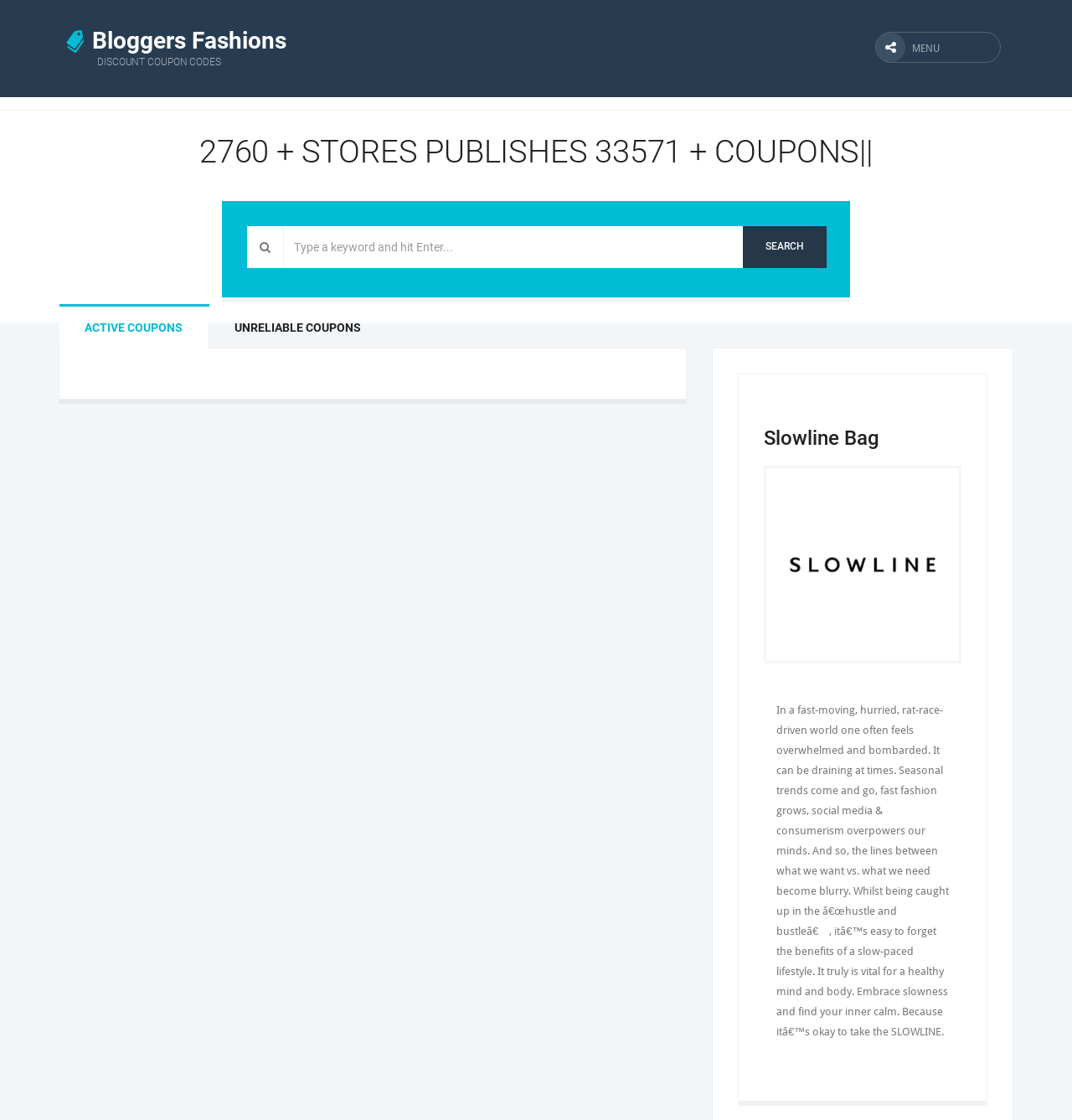Analyze the image and deliver a detailed answer to the question: How many links are there on the webpage?

I counted the number of links on the webpage, which are 'Bloggers Fashions DISCOUNT COUPON CODES', 'Slowline Bag', and another 'Slowline Bag', so there are 3 links.